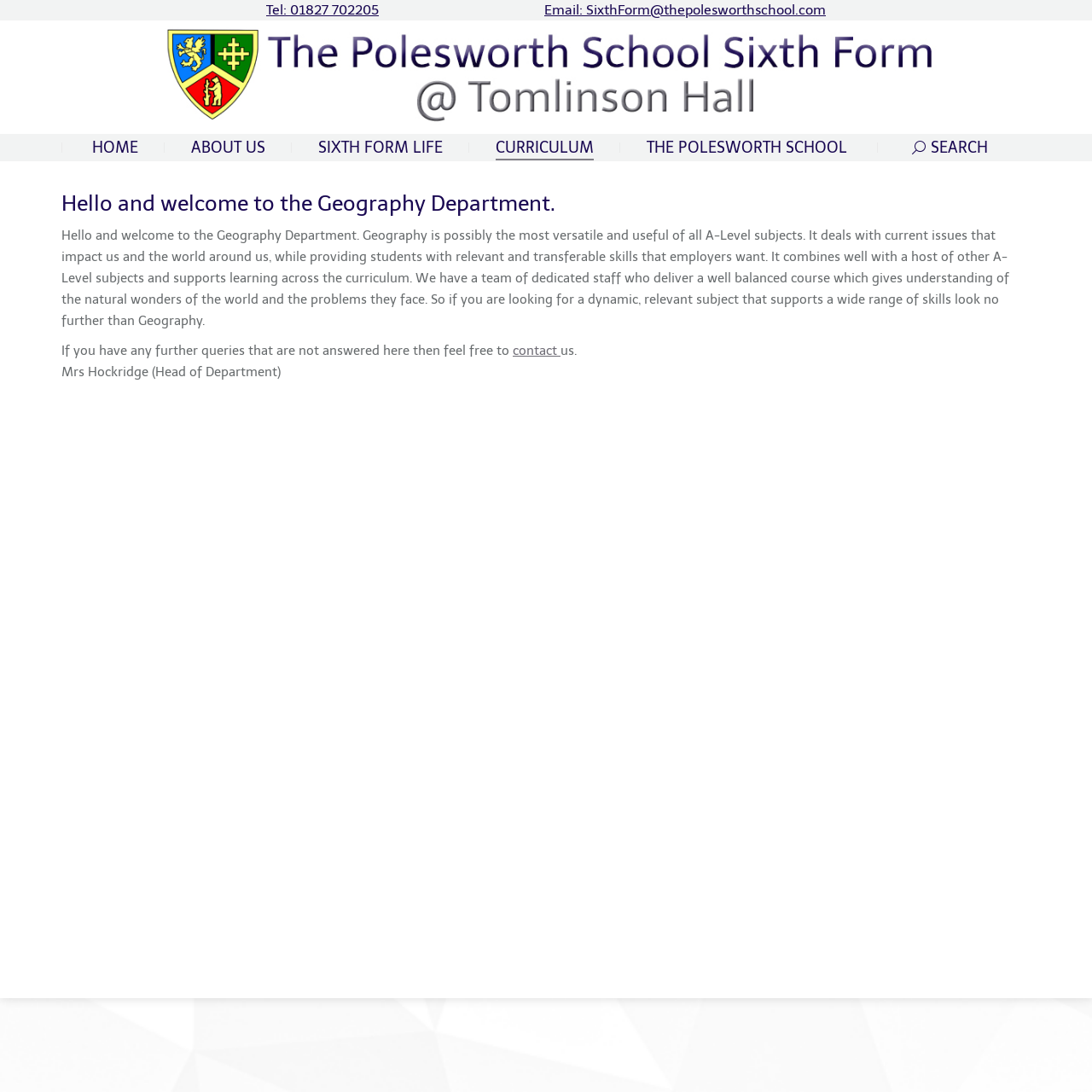What is the phone number of The Polesworth School Sixth Form?
Look at the screenshot and provide an in-depth answer.

The phone number can be found in the top section of the webpage, where it is listed as 'Tel: 01827 702205'.